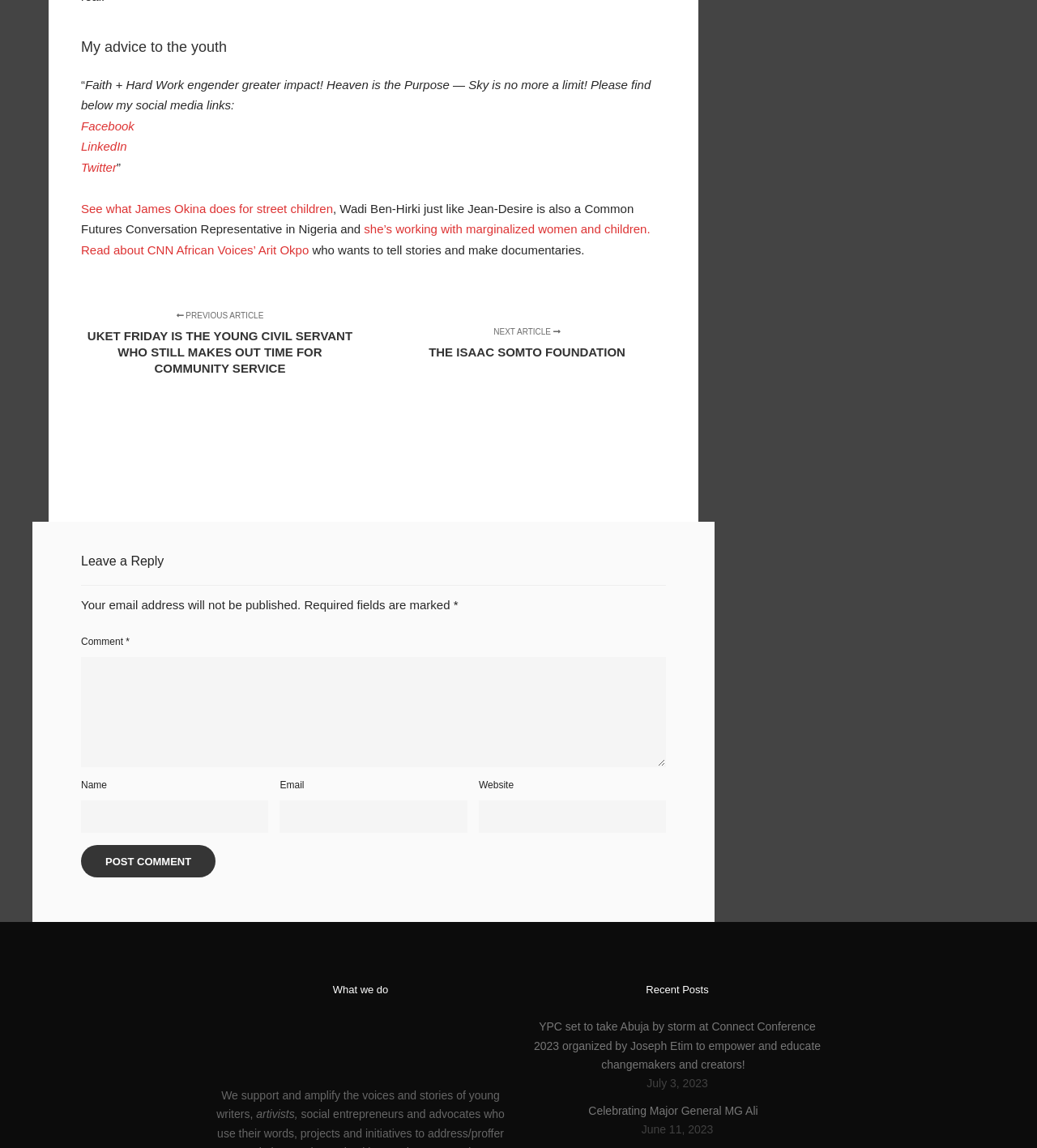Specify the bounding box coordinates (top-left x, top-left y, bottom-right x, bottom-right y) of the UI element in the screenshot that matches this description: alt="BlankPaperz Media"

[0.209, 0.887, 0.487, 0.936]